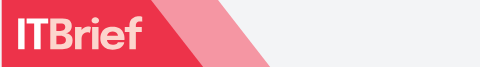Describe every important feature and element in the image comprehensively.

The image features the logo of "IT Brief New Zealand," a publication focused on delivering technology news specifically tailored for CIOs and IT decision-makers. The logo is designed with a bold, modern font against a vibrant red background, reflecting the publication's emphasis on innovation and relevance in the tech industry. The branding encapsulates the essence of IT Brief as a key resource for insights on technology trends, updates, and expert analysis in New Zealand.